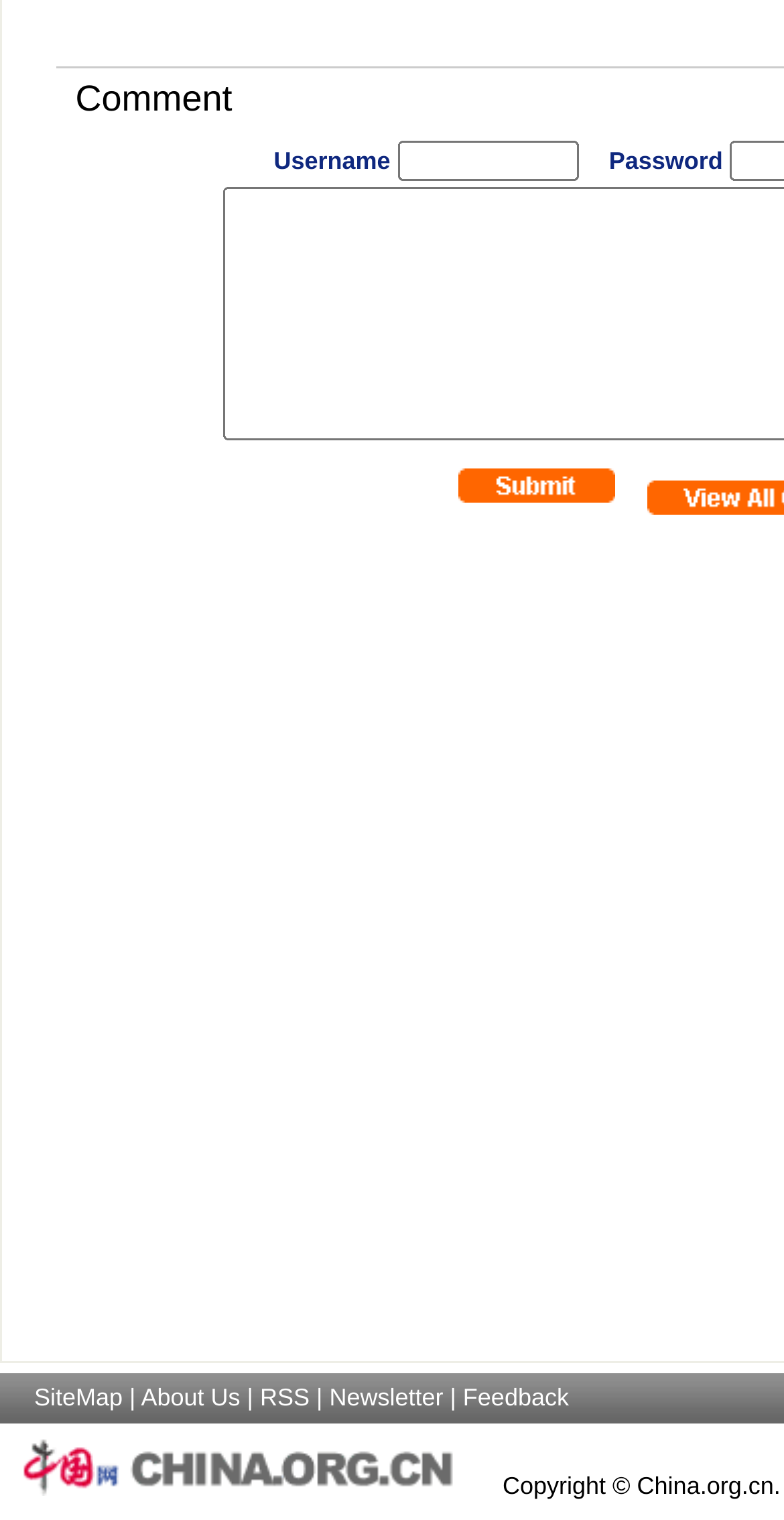What is the layout of the elements at the bottom of the webpage?
Refer to the screenshot and deliver a thorough answer to the question presented.

By analyzing the bounding box coordinates of the elements at the bottom of the webpage, I found that they are arranged horizontally, with the image and links having distinct x-coordinates, indicating a horizontal layout.